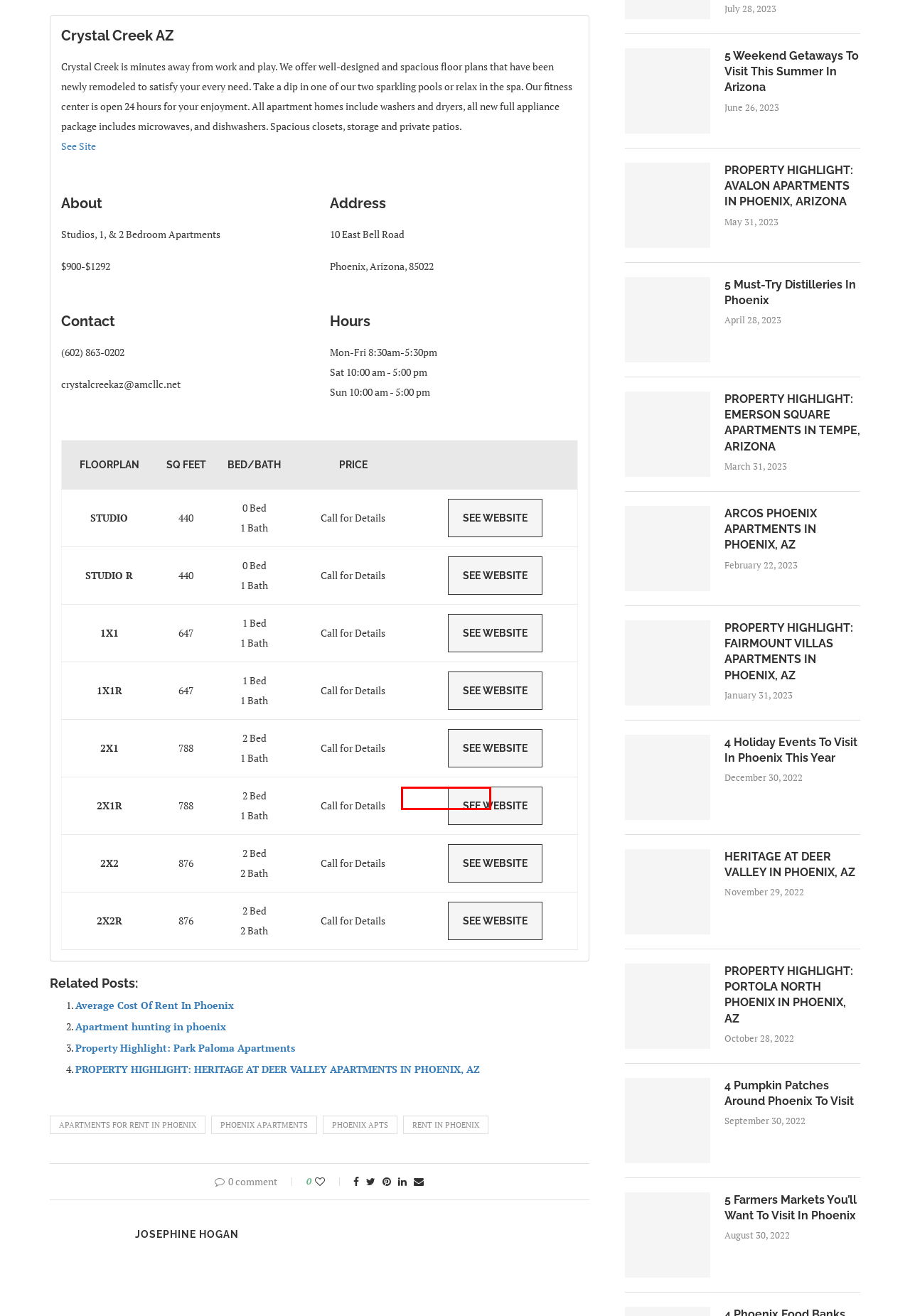Examine the webpage screenshot and identify the UI element enclosed in the red bounding box. Pick the webpage description that most accurately matches the new webpage after clicking the selected element. Here are the candidates:
A. apartments for rent in phoenix Archives : Apts Phoenix
B. phoenix apts Archives : Apts Phoenix
C. Average Cost Of Rent In Phoenix : Apts Phoenix
D. phoenix apartments Archives : Apts Phoenix
E. Property Highlight: Park Paloma Apartments | Apts Phoenix
F. Apartment hunting in phoenix : Apts Phoenix
G. PROPERTY HIGHLIGHT: LINDSAY PALMS APARTMENTS IN MESA, AZ : Apts Phoenix
H. rent in phoenix Archives : Apts Phoenix

H